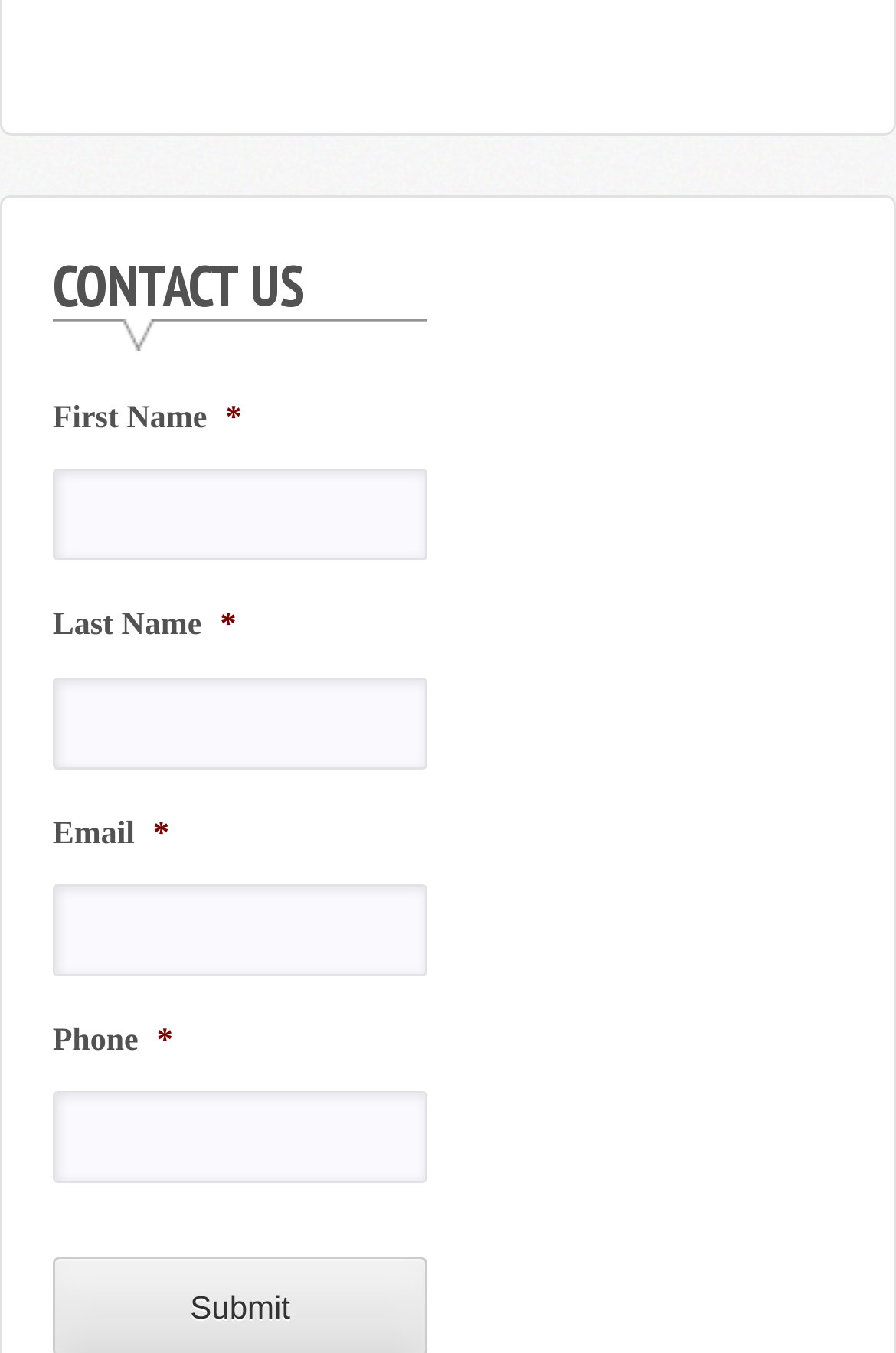Answer the following query concisely with a single word or phrase:
What is the purpose of this webpage?

Contact Us